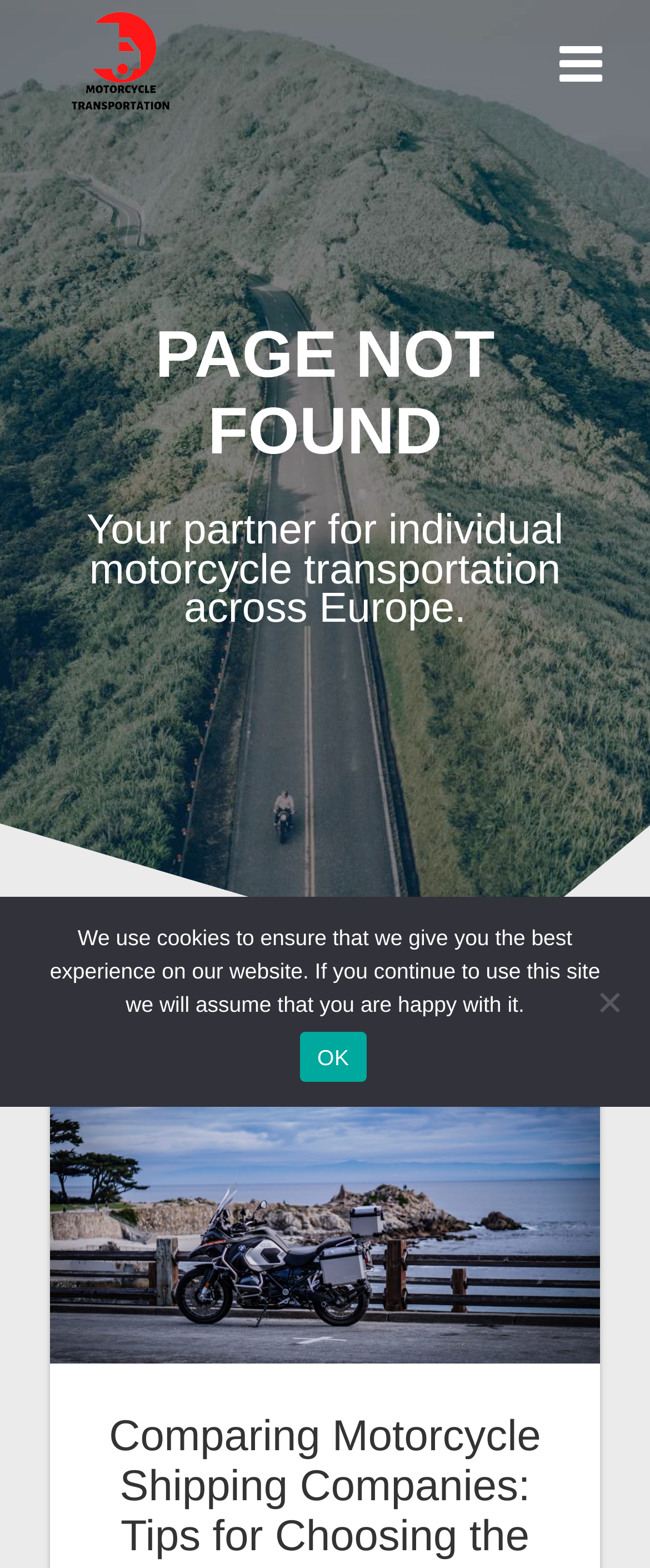Locate and provide the bounding box coordinates for the HTML element that matches this description: "OK".

[0.462, 0.658, 0.563, 0.69]